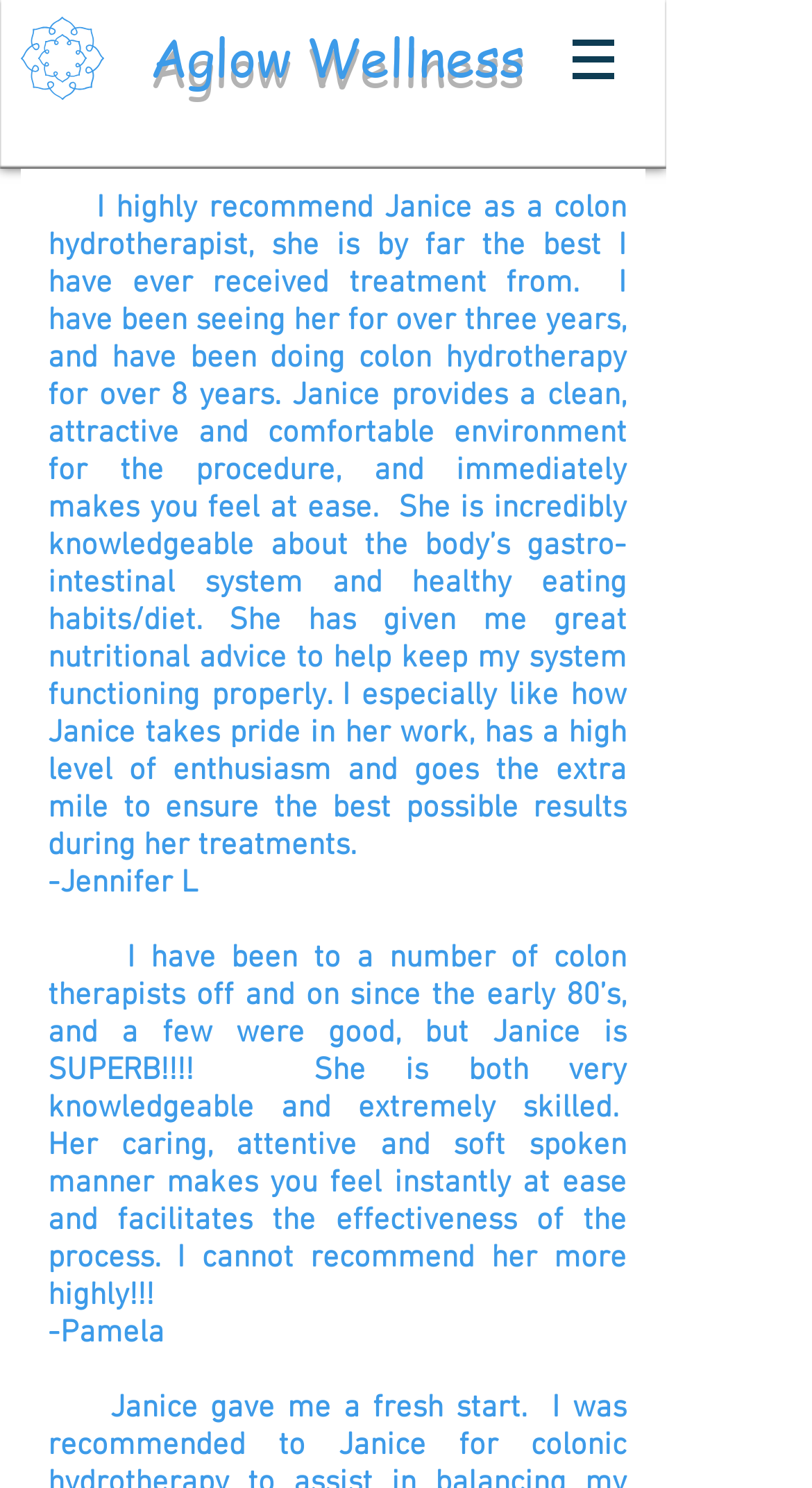Who wrote the second testimonial?
Using the image as a reference, give an elaborate response to the question.

I found the answer by looking at the second testimonial block, which ends with the name 'Pamela', indicating the author of the testimonial.